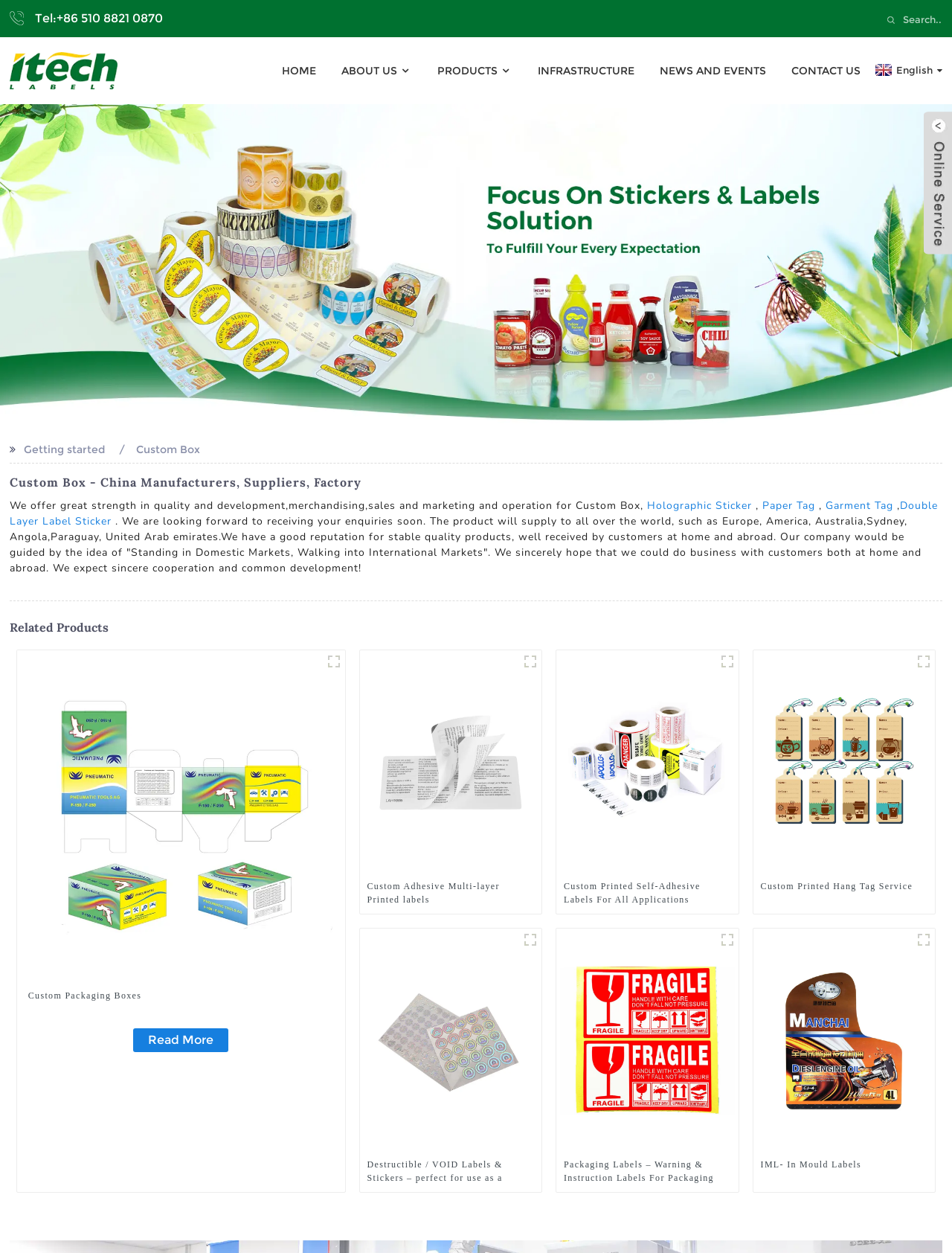Using the description: "title="Custom Adhesive Multi-layer Printed labels"", identify the bounding box of the corresponding UI element in the screenshot.

[0.378, 0.603, 0.569, 0.613]